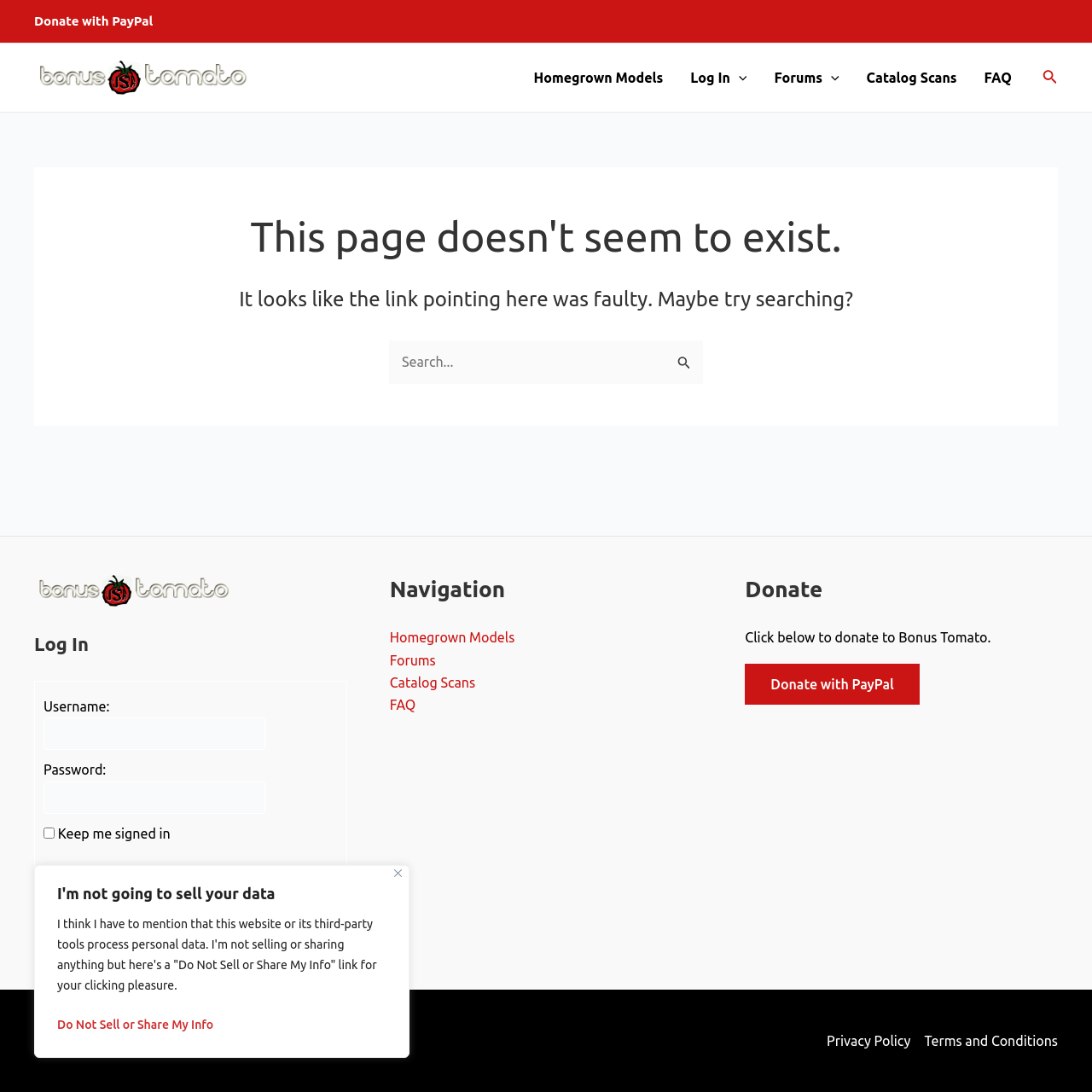Please provide the bounding box coordinate of the region that matches the element description: FAQ. Coordinates should be in the format (top-left x, top-left y, bottom-right x, bottom-right y) and all values should be between 0 and 1.

[0.357, 0.639, 0.381, 0.653]